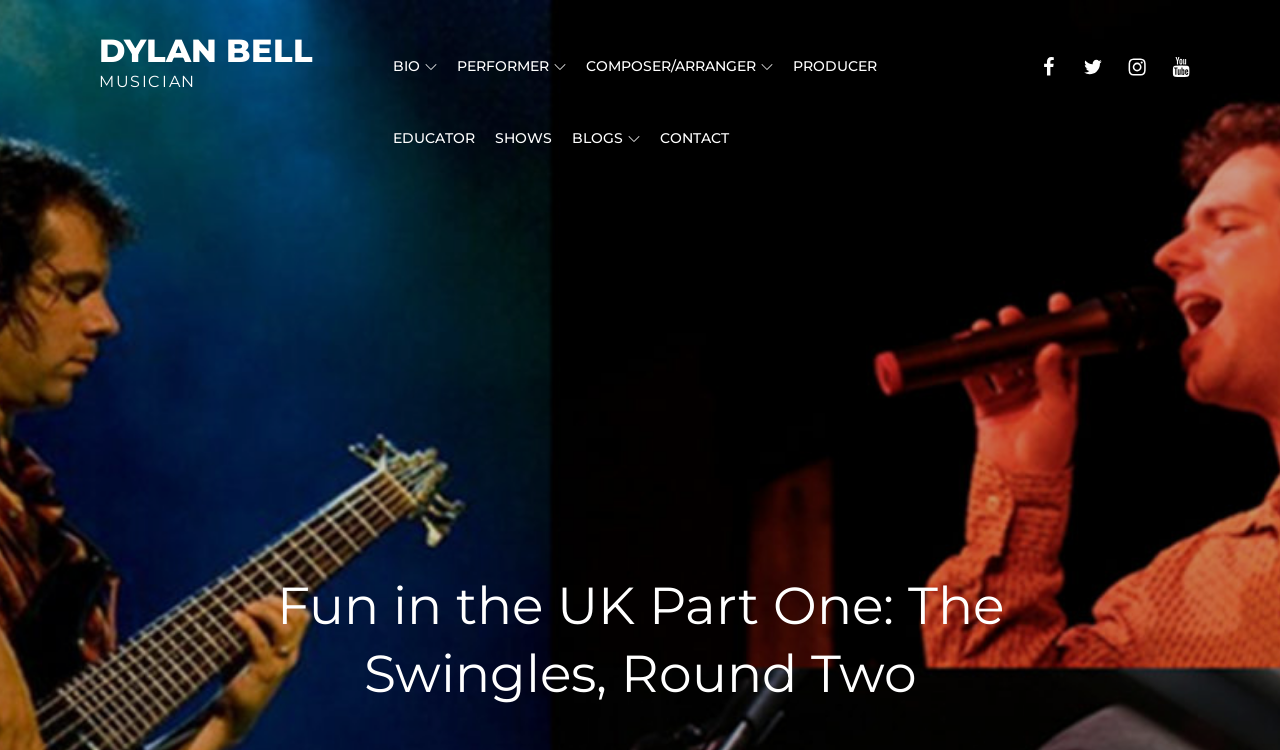What is Dylan Bell's profession?
Please answer the question as detailed as possible based on the image.

Based on the webpage, I found a link 'DYLAN BELL' and a StaticText 'MUSICIAN' next to it, which suggests that Dylan Bell is a musician.